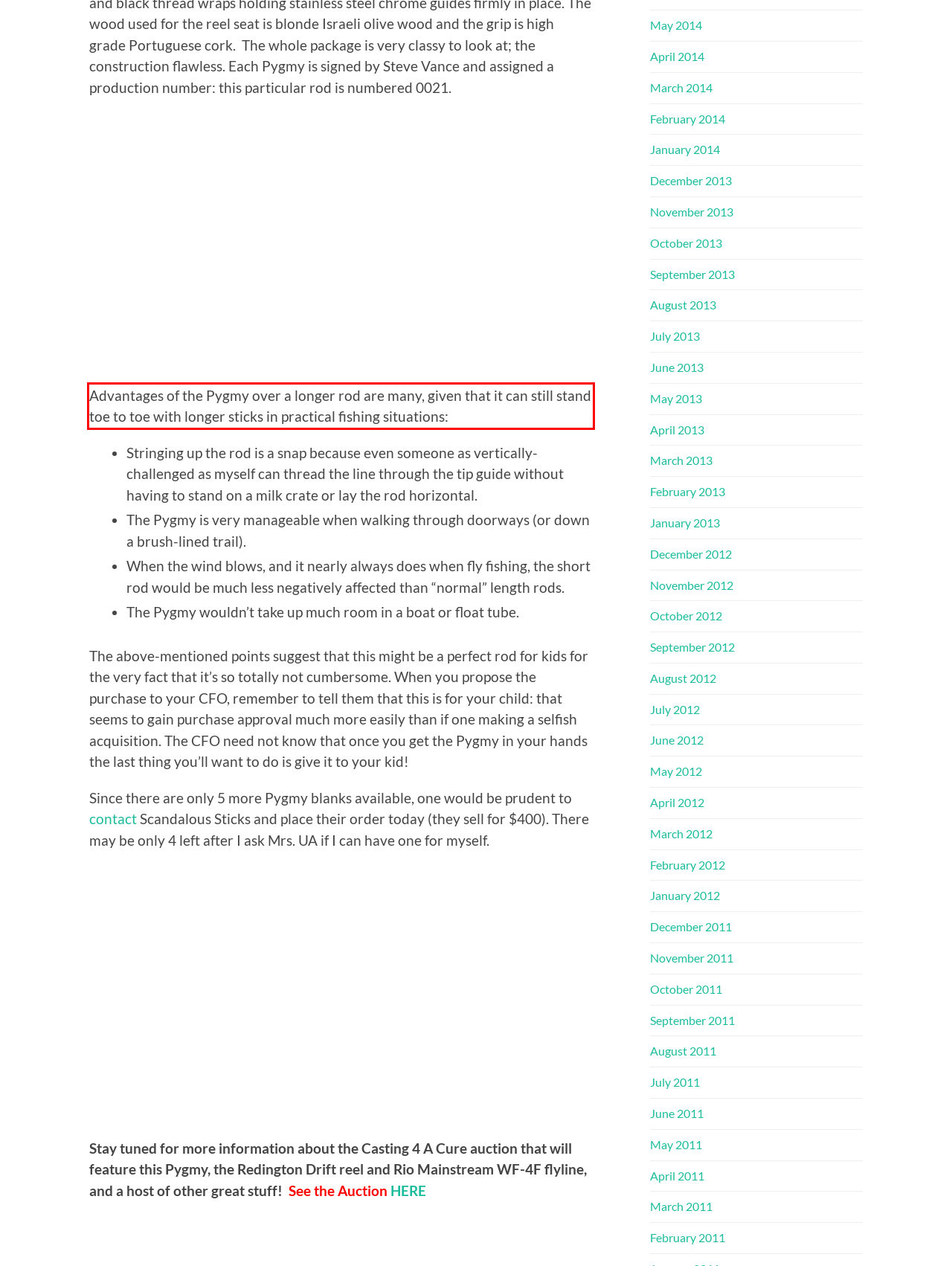You are given a screenshot showing a webpage with a red bounding box. Perform OCR to capture the text within the red bounding box.

Advantages of the Pygmy over a longer rod are many, given that it can still stand toe to toe with longer sticks in practical fishing situations: